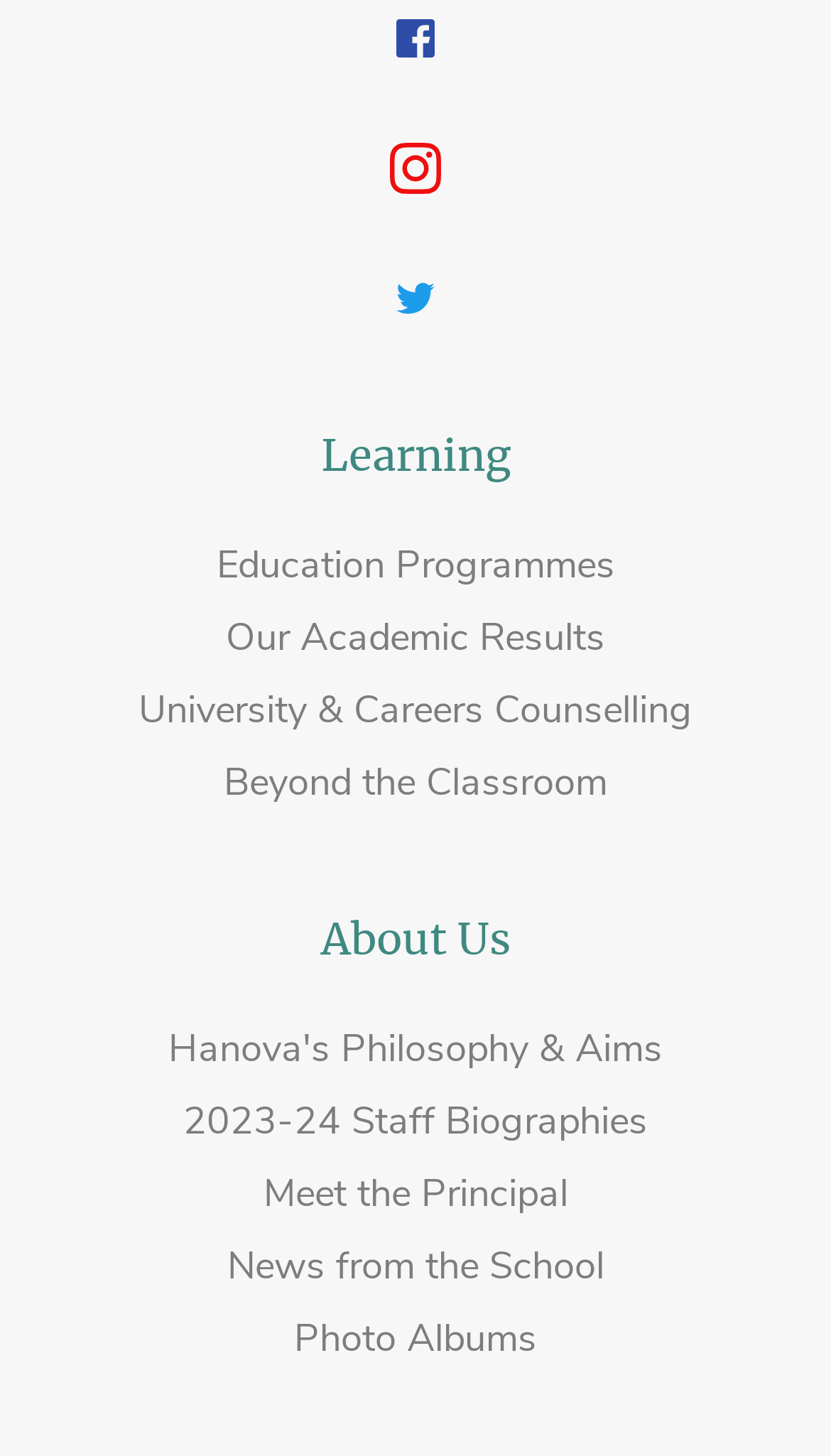Determine the bounding box coordinates of the element that should be clicked to execute the following command: "View Hanova's Philosophy & Aims".

[0.203, 0.703, 0.797, 0.738]